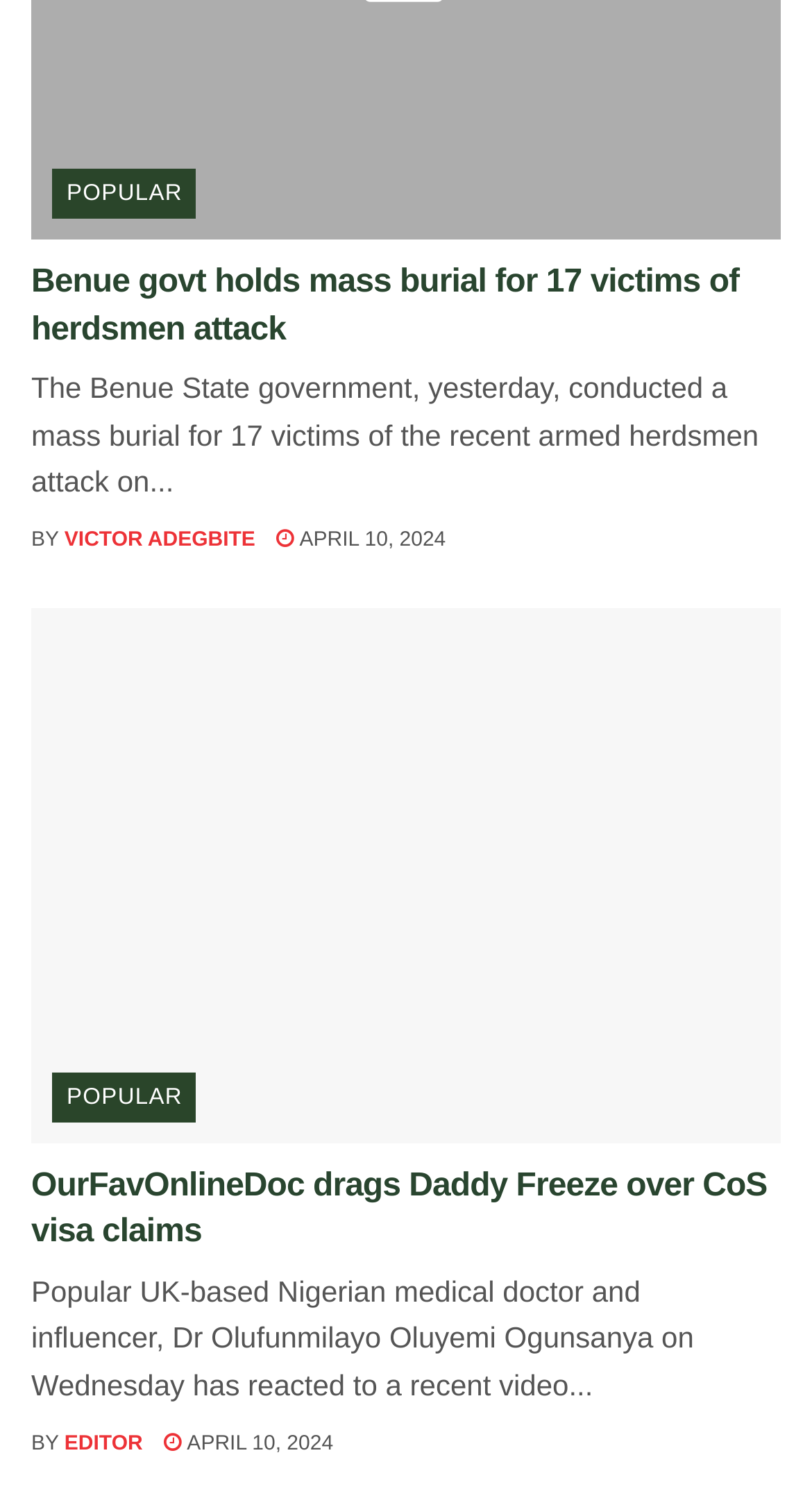Please specify the bounding box coordinates of the clickable region to carry out the following instruction: "Learn about 'Insurance'". The coordinates should be four float numbers between 0 and 1, in the format [left, top, right, bottom].

None